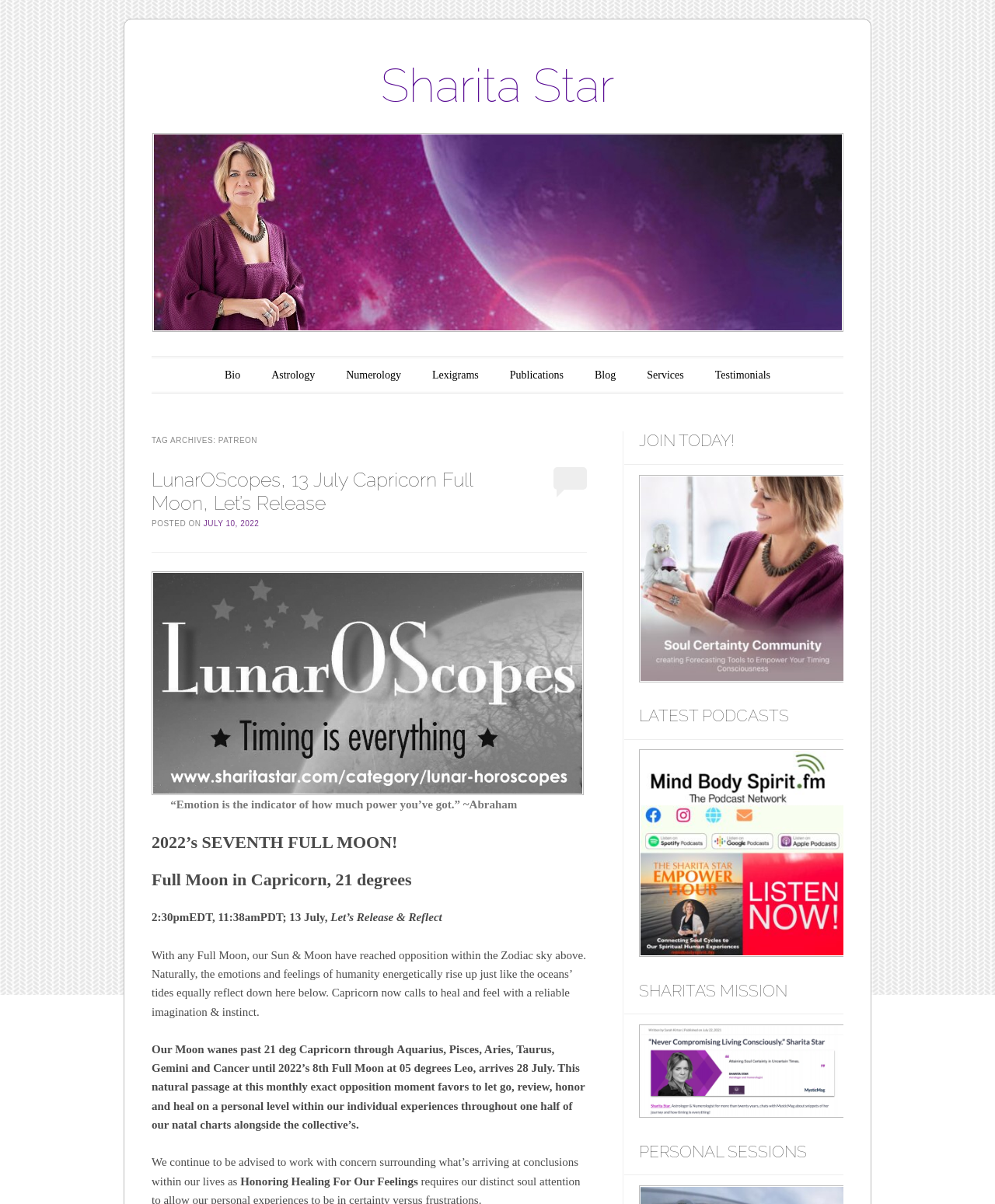Identify the bounding box coordinates of the area you need to click to perform the following instruction: "Listen to the latest podcast".

[0.642, 0.786, 0.851, 0.797]